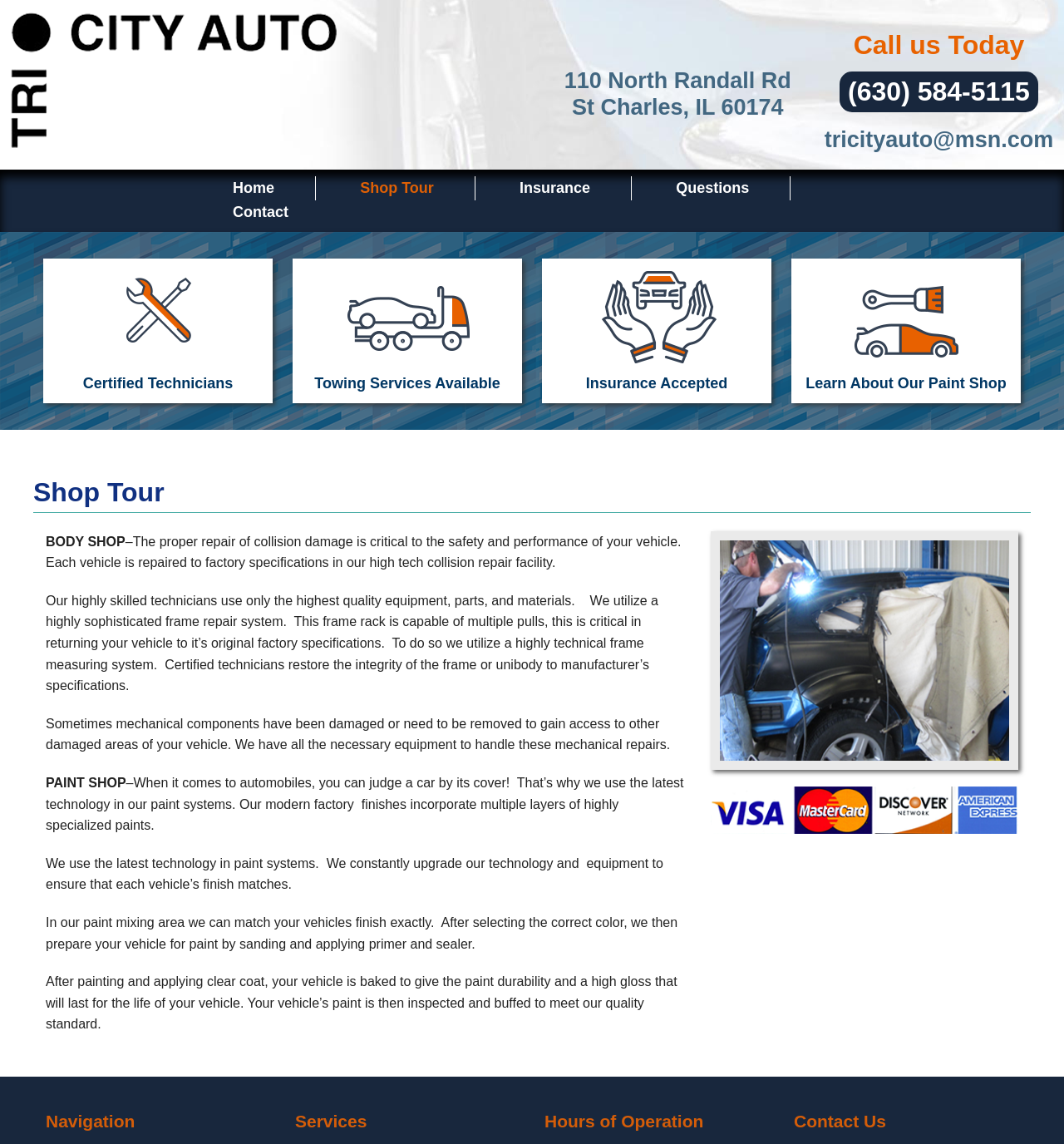Could you find the bounding box coordinates of the clickable area to complete this instruction: "Click the 'Home' link"?

[0.181, 0.154, 0.297, 0.175]